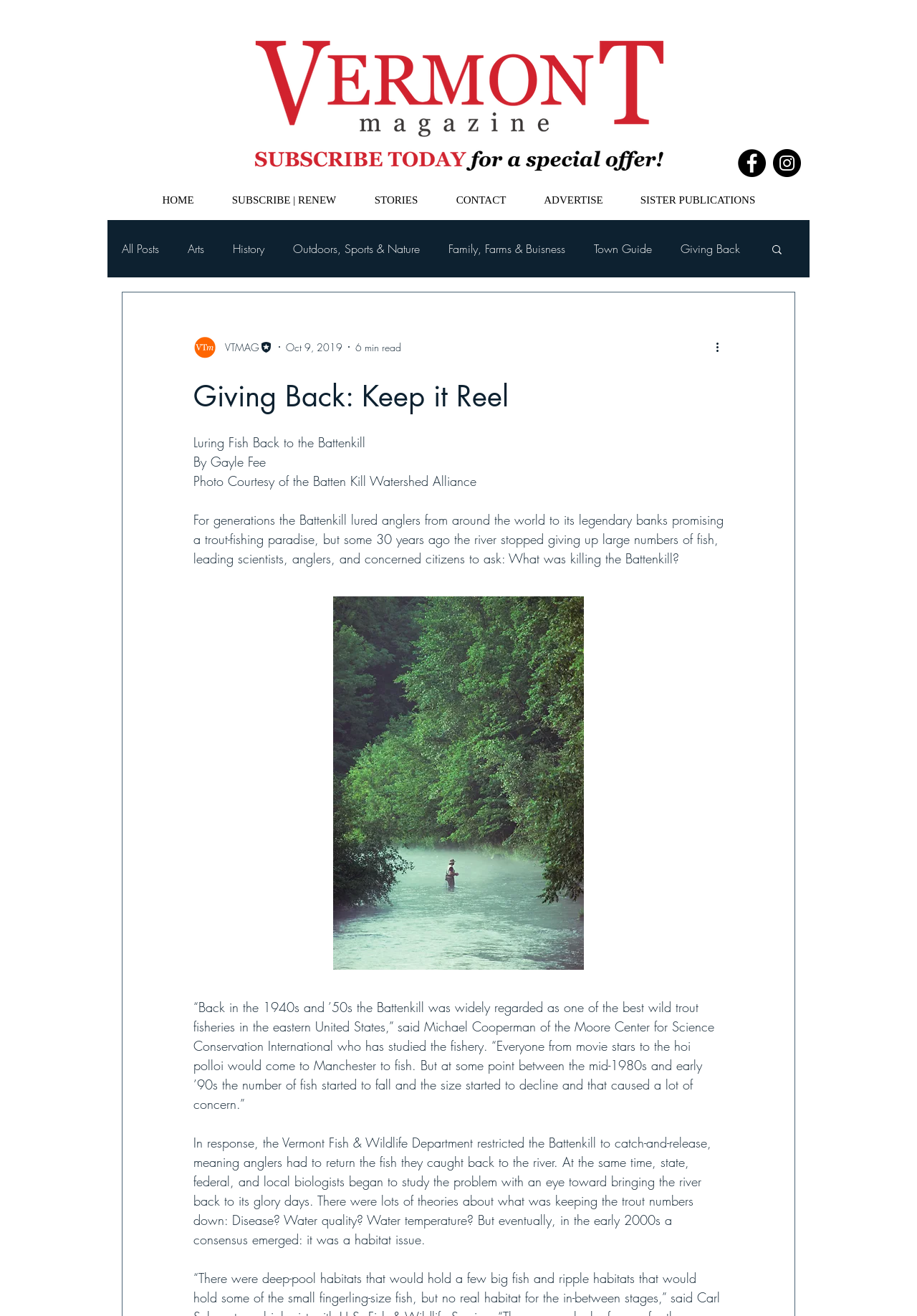Who is the author of the article?
Kindly answer the question with as much detail as you can.

The article is written by Gayle Fee, as indicated by the byline 'By Gayle Fee' in the article.